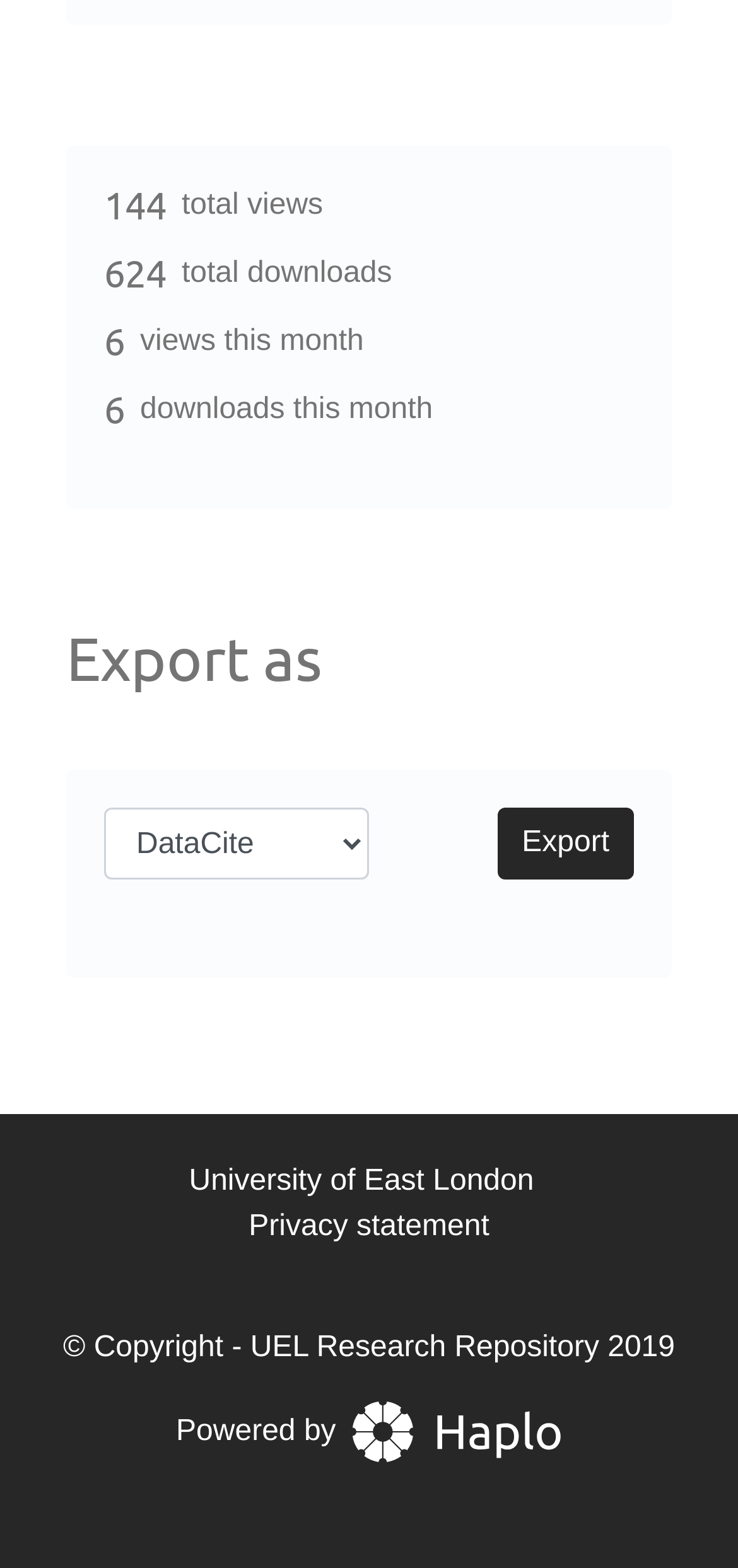What is the name of the platform powering the repository?
Provide a detailed and extensive answer to the question.

The name of the platform powering the repository can be found in the link element with the text 'Powered by Haplo' which is located at the bottom of the page, indicating the platform used to power the repository.